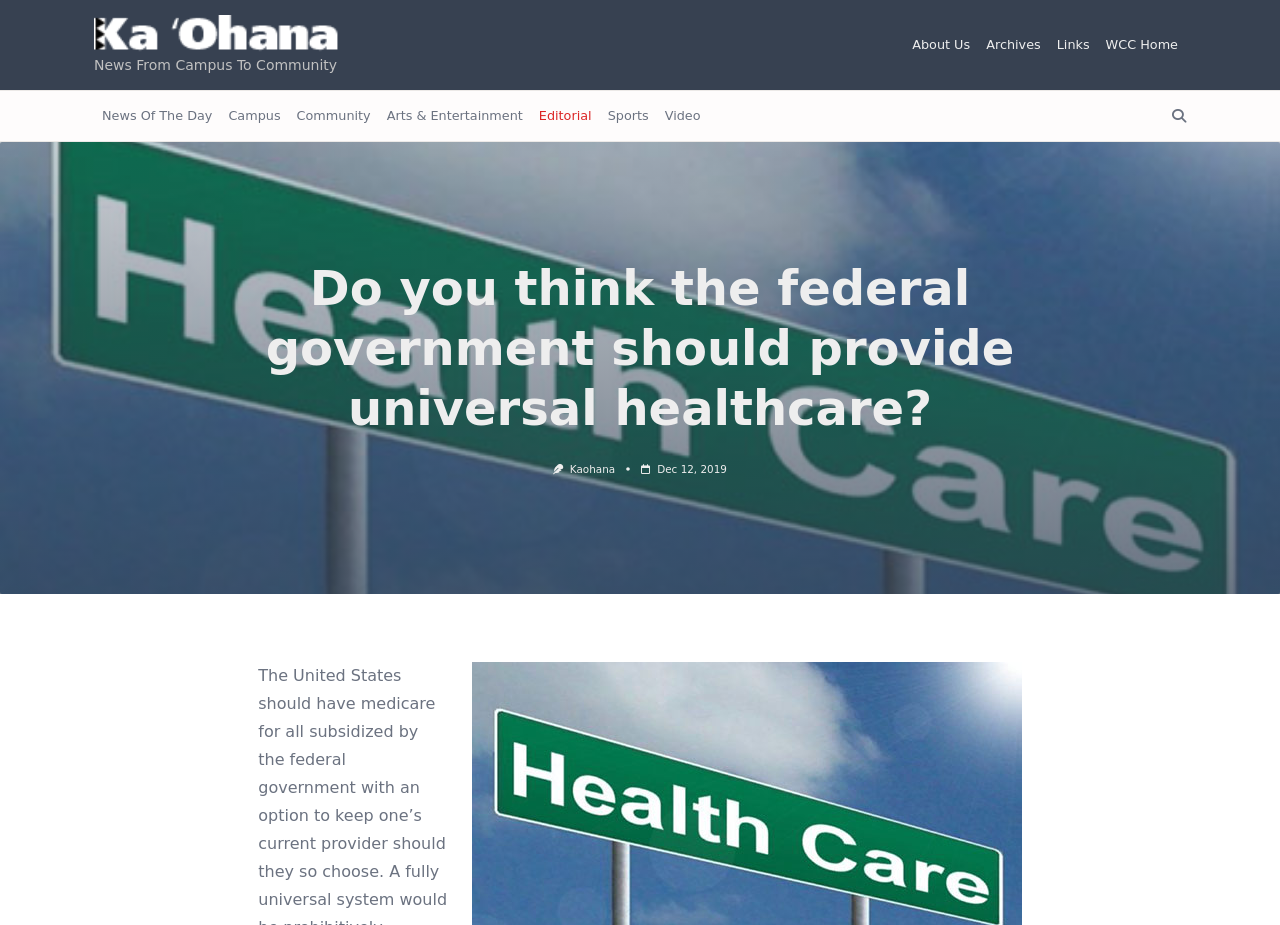Give a one-word or phrase response to the following question: How many links are there in the top navigation bar?

5